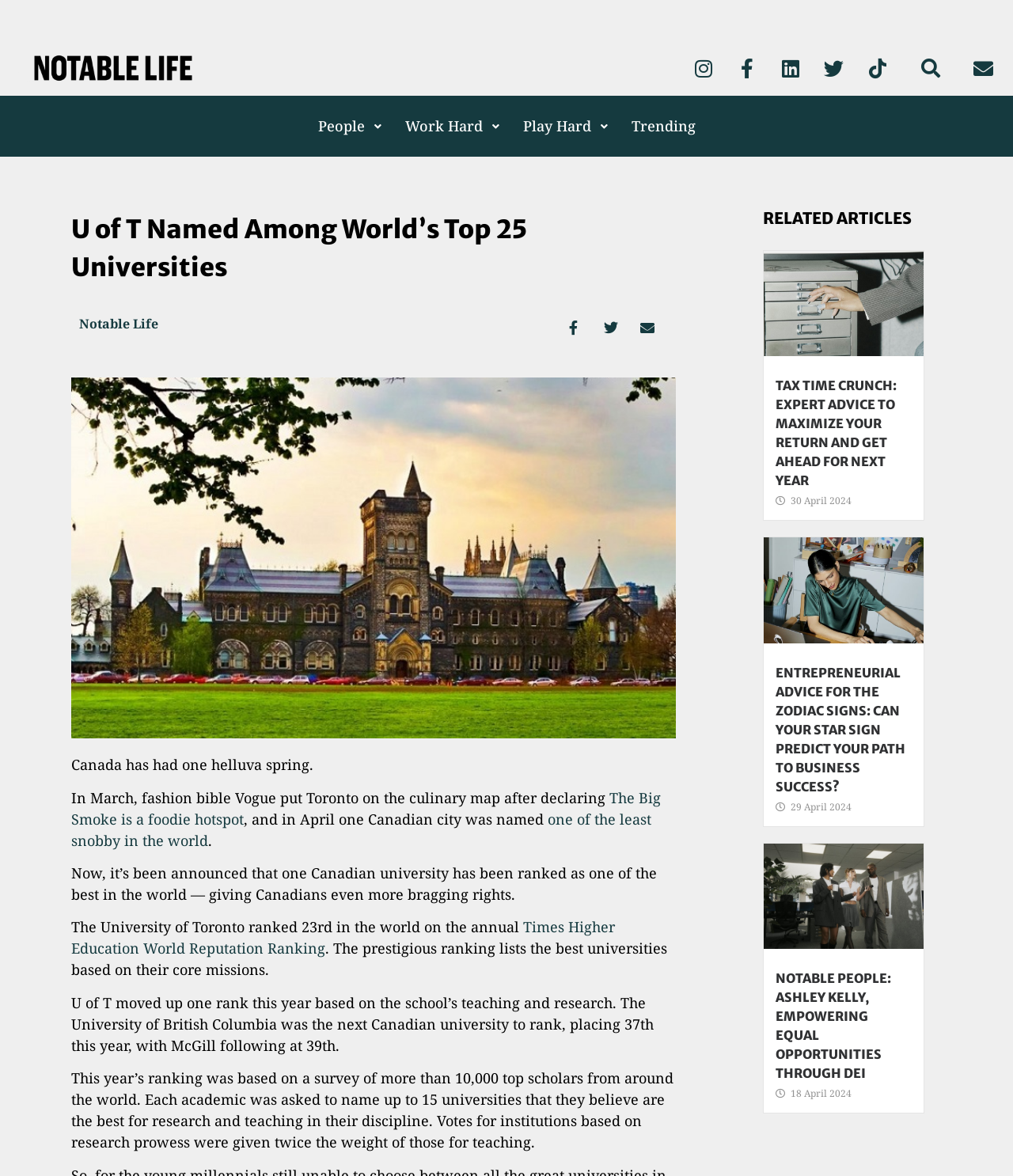Answer the question using only a single word or phrase: 
What is the ranking of the University of British Columbia in the world?

37th